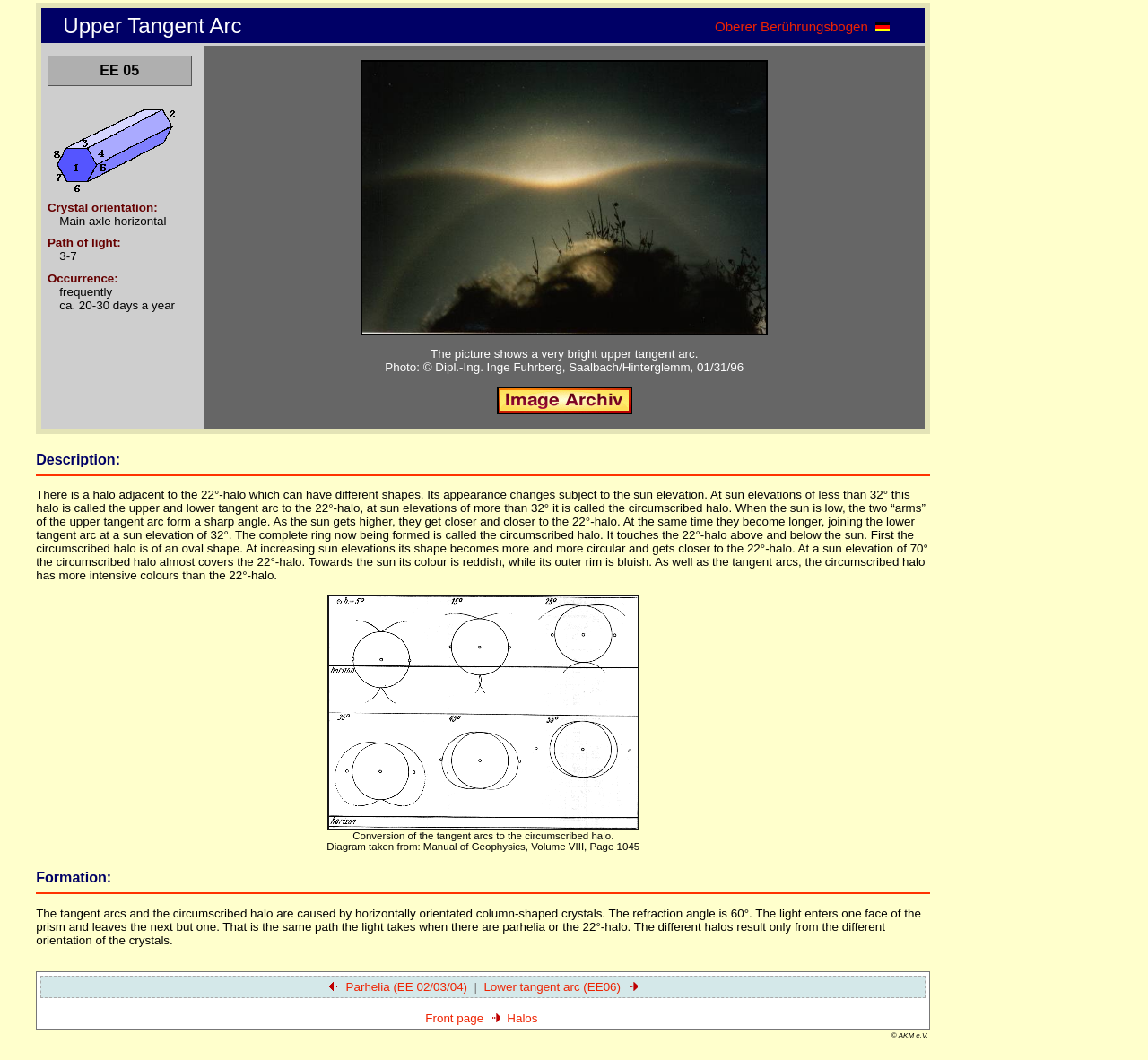Using the element description provided, determine the bounding box coordinates in the format (top-left x, top-left y, bottom-right x, bottom-right y). Ensure that all values are floating point numbers between 0 and 1. Element description: Parhelia (EE 02/03/04)

[0.287, 0.924, 0.407, 0.937]